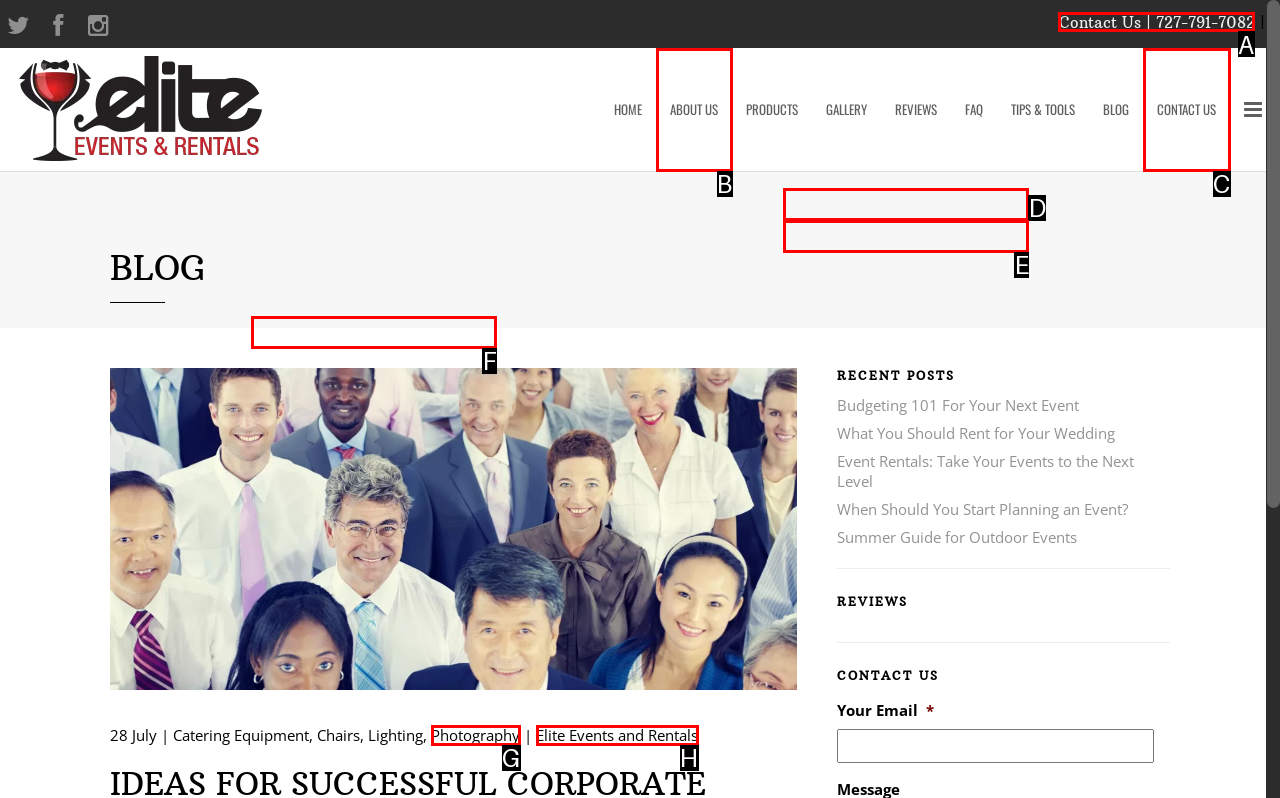Tell me the correct option to click for this task: Contact us
Write down the option's letter from the given choices.

A